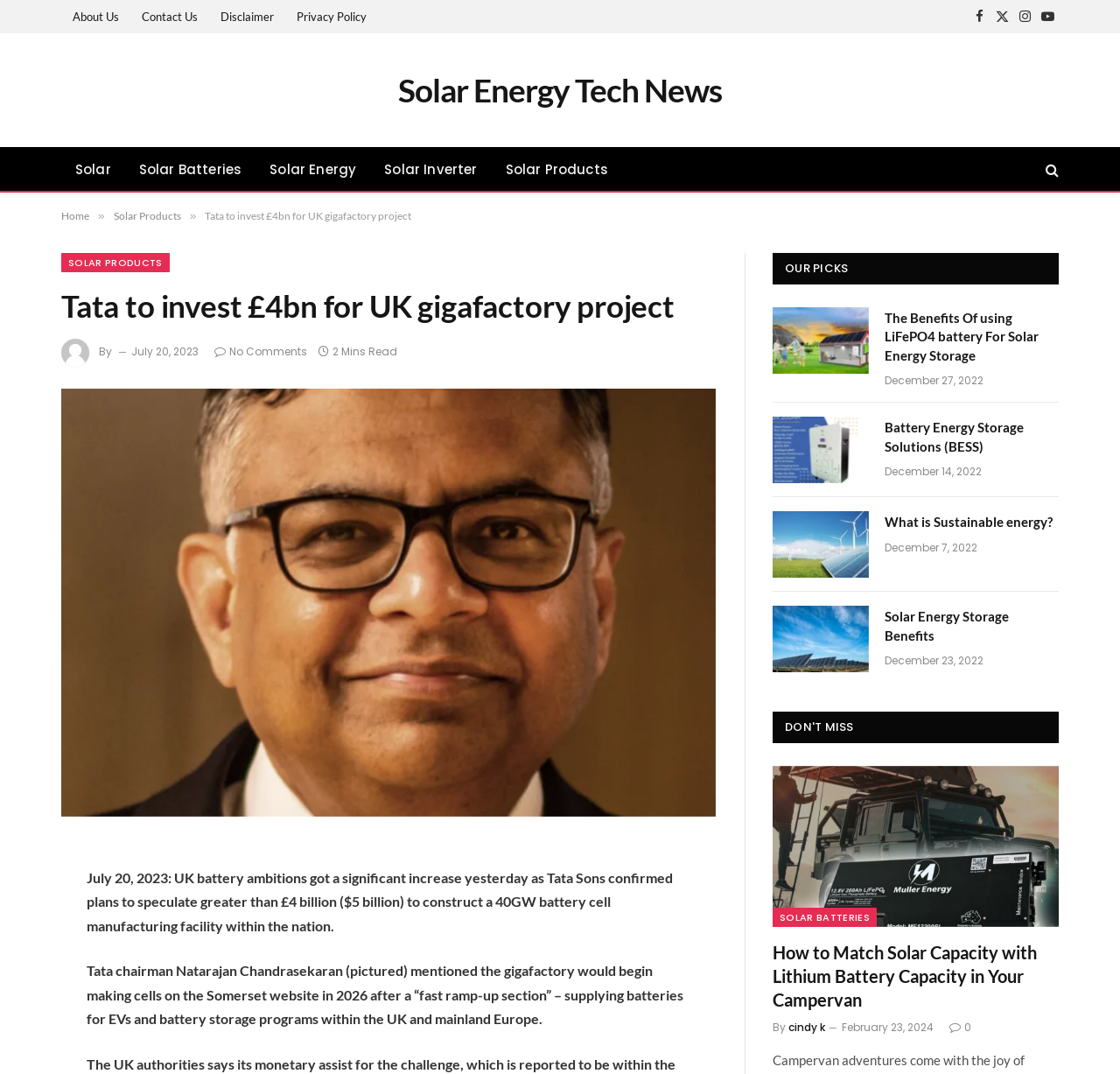What is the company investing £4bn in the UK?
Please respond to the question with a detailed and informative answer.

The webpage mentions that Tata Sons confirmed plans to speculate greater than £4 billion ($5 billion) to construct a 40GW battery cell manufacturing facility within the nation.